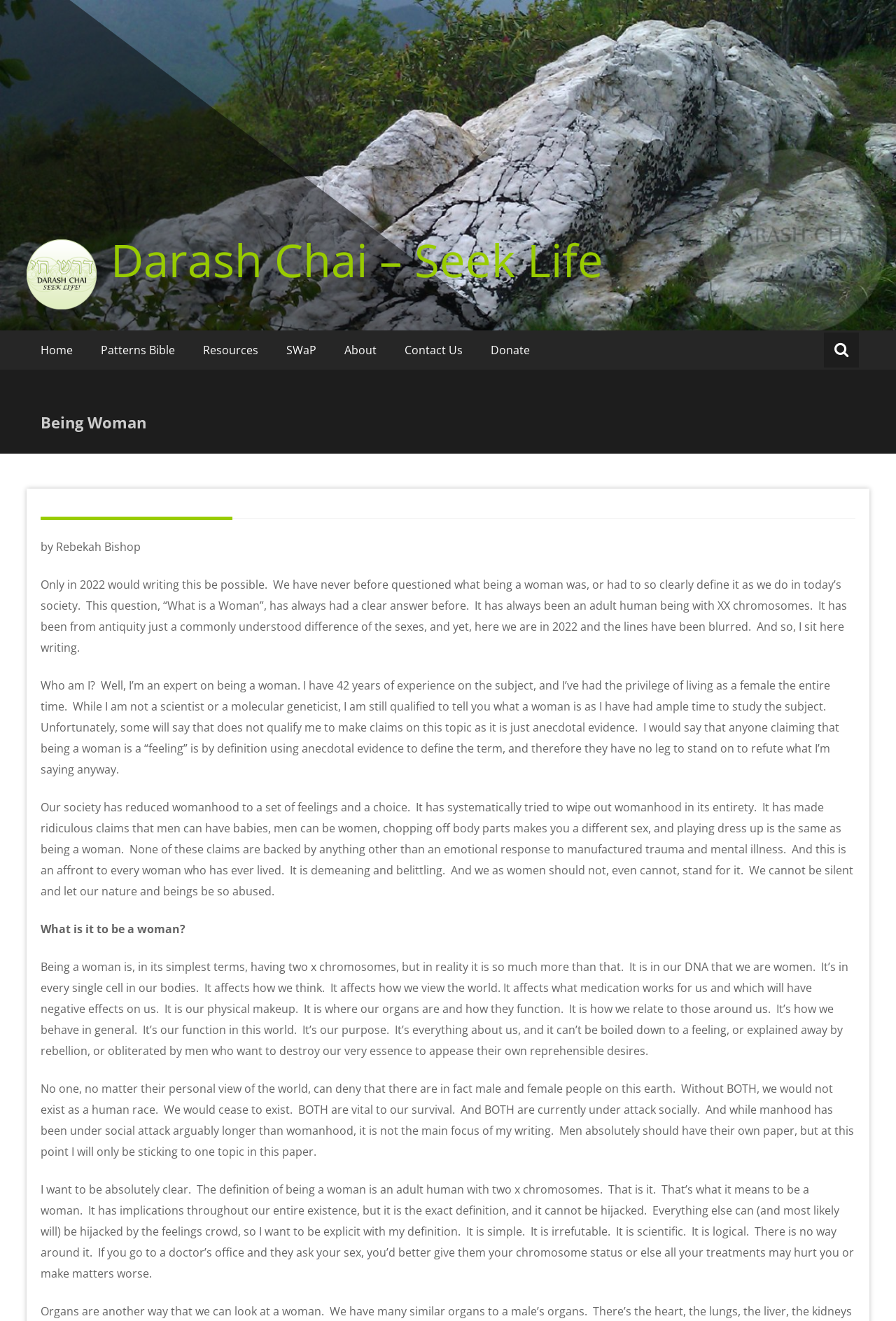Is the author a scientist or molecular geneticist?
Respond to the question with a well-detailed and thorough answer.

The author mentions 'While I am not a scientist or a molecular geneticist, I am still qualified to tell you what a woman is as I have had ample time to study the subject.' This indicates that the author is not a scientist or molecular geneticist.